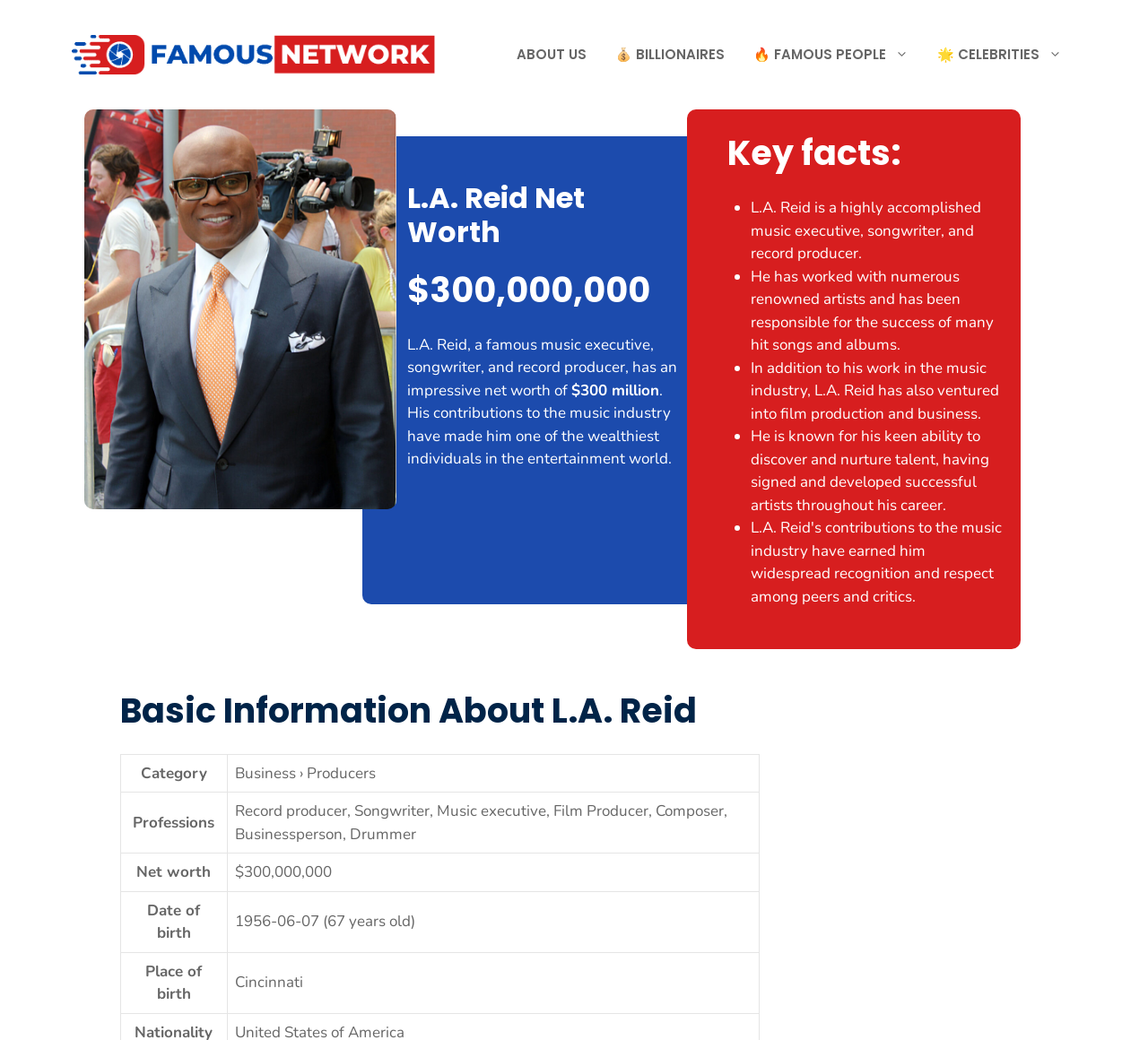Using the element description: "🔥 Famous People", determine the bounding box coordinates for the specified UI element. The coordinates should be four float numbers between 0 and 1, [left, top, right, bottom].

[0.644, 0.027, 0.804, 0.078]